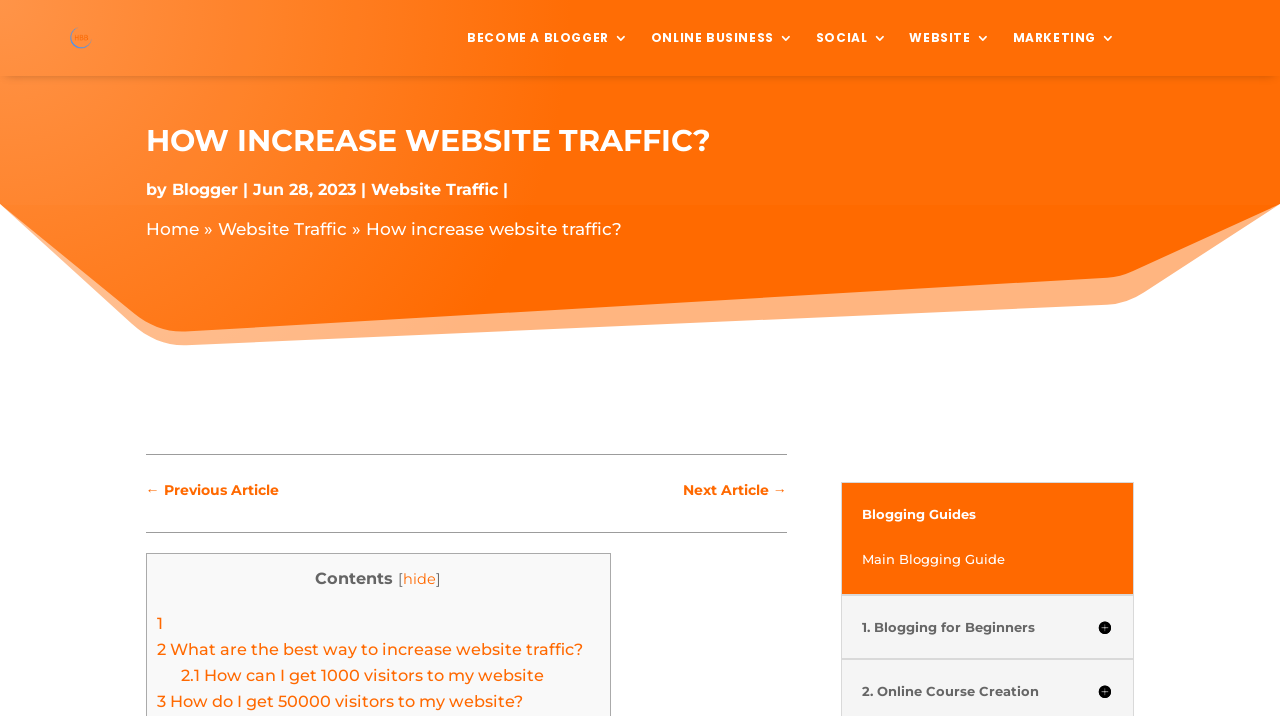Provide the bounding box coordinates of the area you need to click to execute the following instruction: "Click on 'Next Article →'".

[0.533, 0.664, 0.615, 0.705]